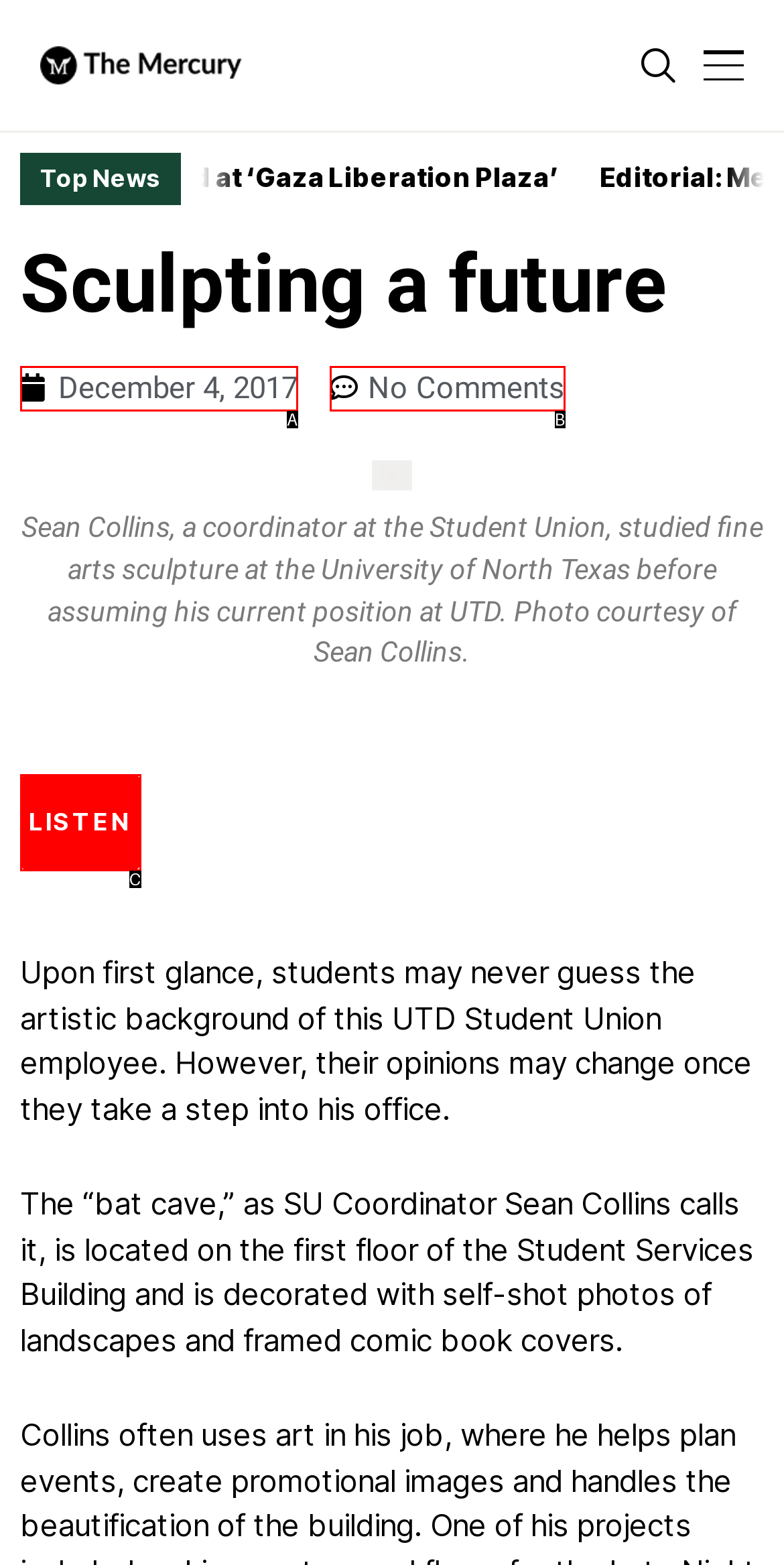Determine which HTML element matches the given description: No Comments. Provide the corresponding option's letter directly.

B